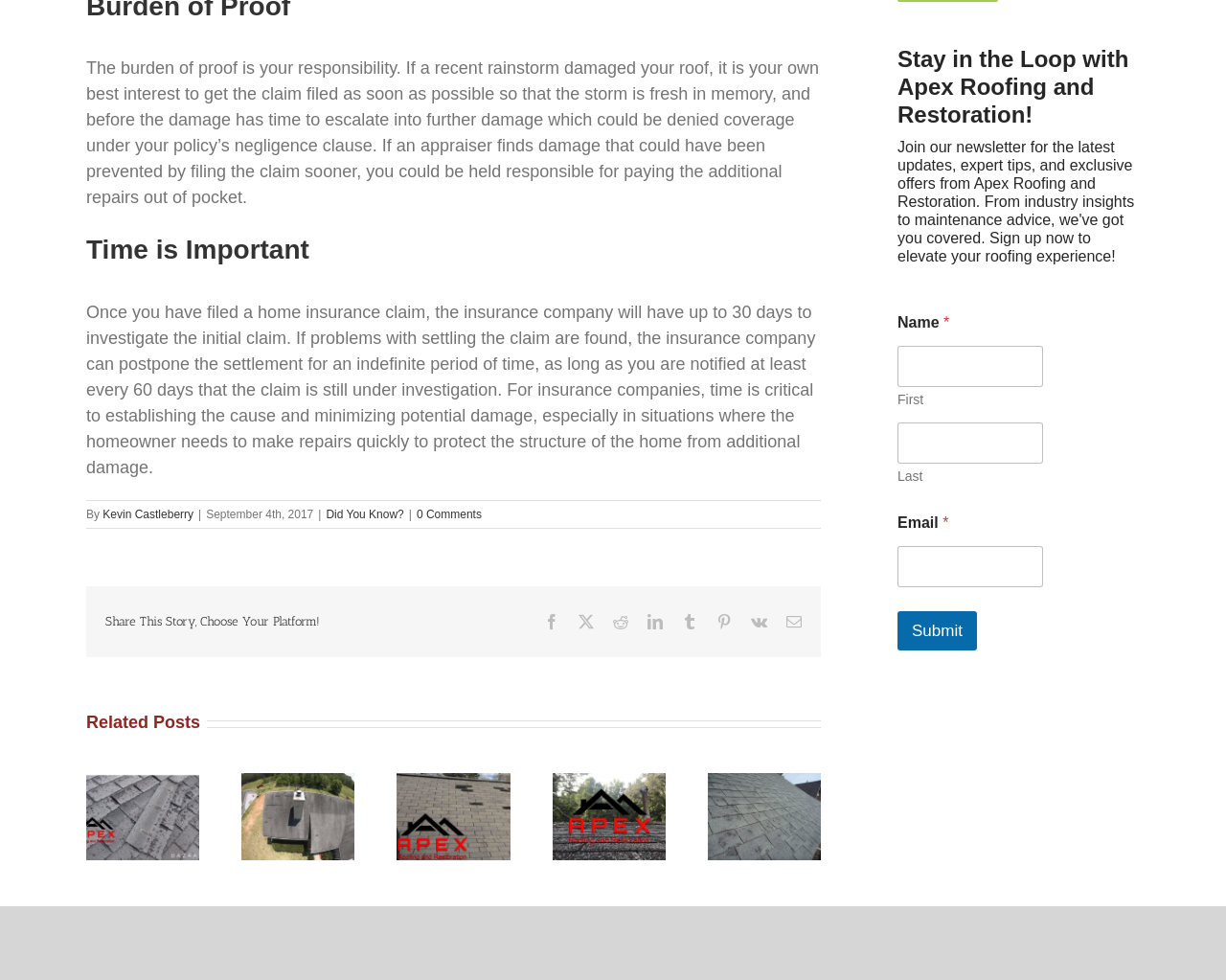Specify the bounding box coordinates of the area to click in order to follow the given instruction: "Click on the 'Share This Story, Choose Your Platform!' heading."

[0.086, 0.625, 0.261, 0.644]